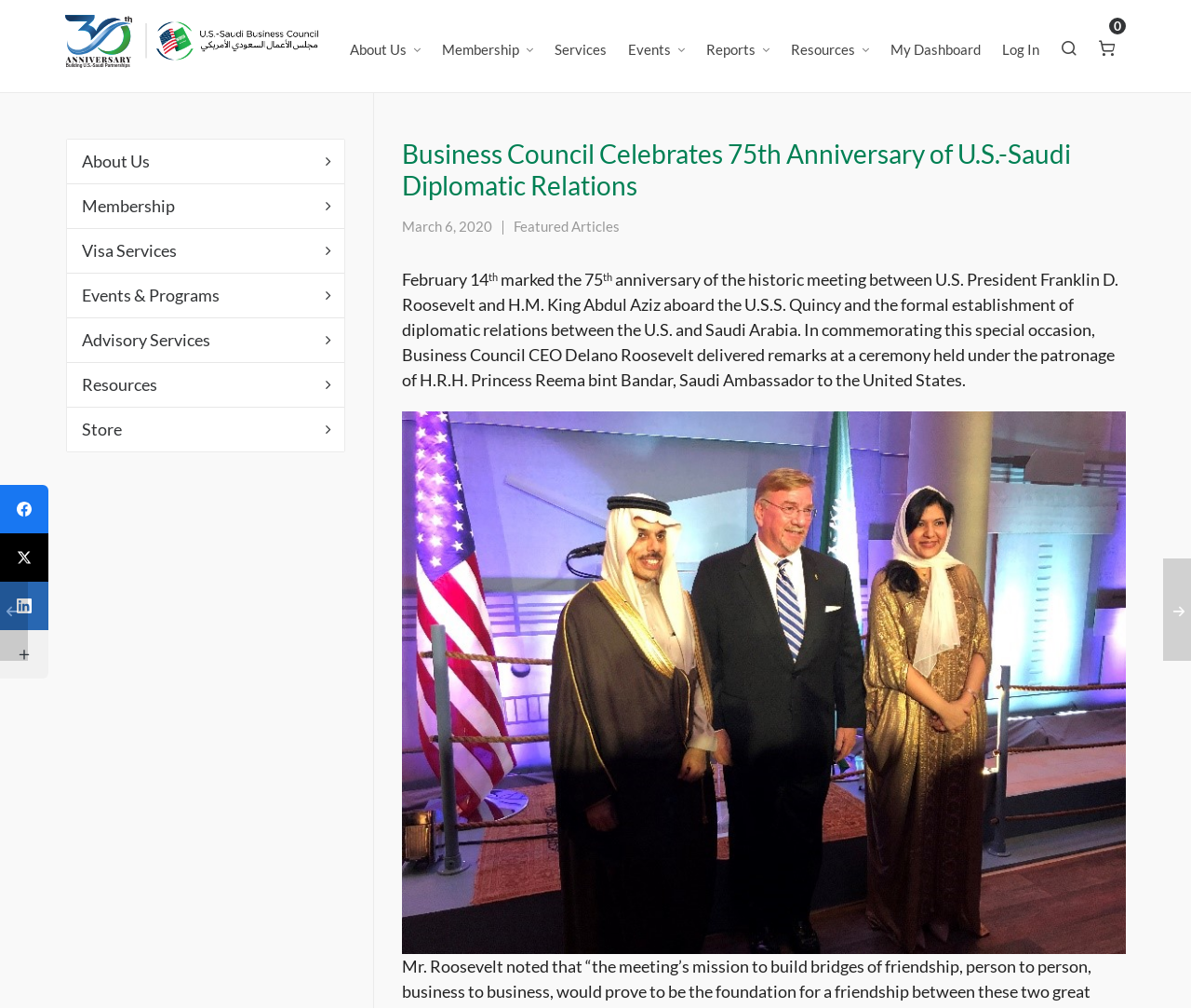Please locate the bounding box coordinates for the element that should be clicked to achieve the following instruction: "Visit the Facebook page". Ensure the coordinates are given as four float numbers between 0 and 1, i.e., [left, top, right, bottom].

[0.0, 0.481, 0.041, 0.529]